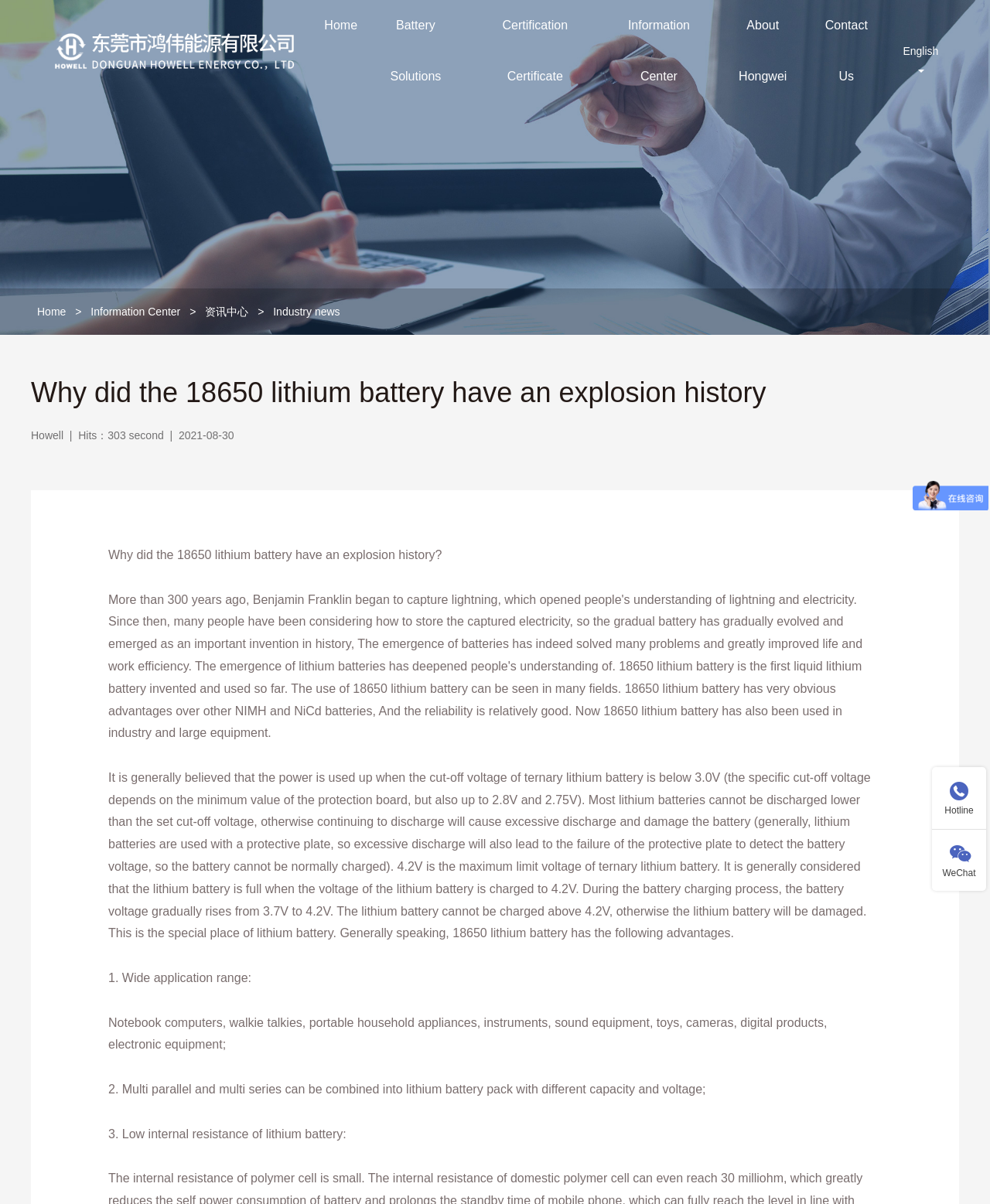Can you identify and provide the main heading of the webpage?

Why did the 18650 lithium battery have an explosion history